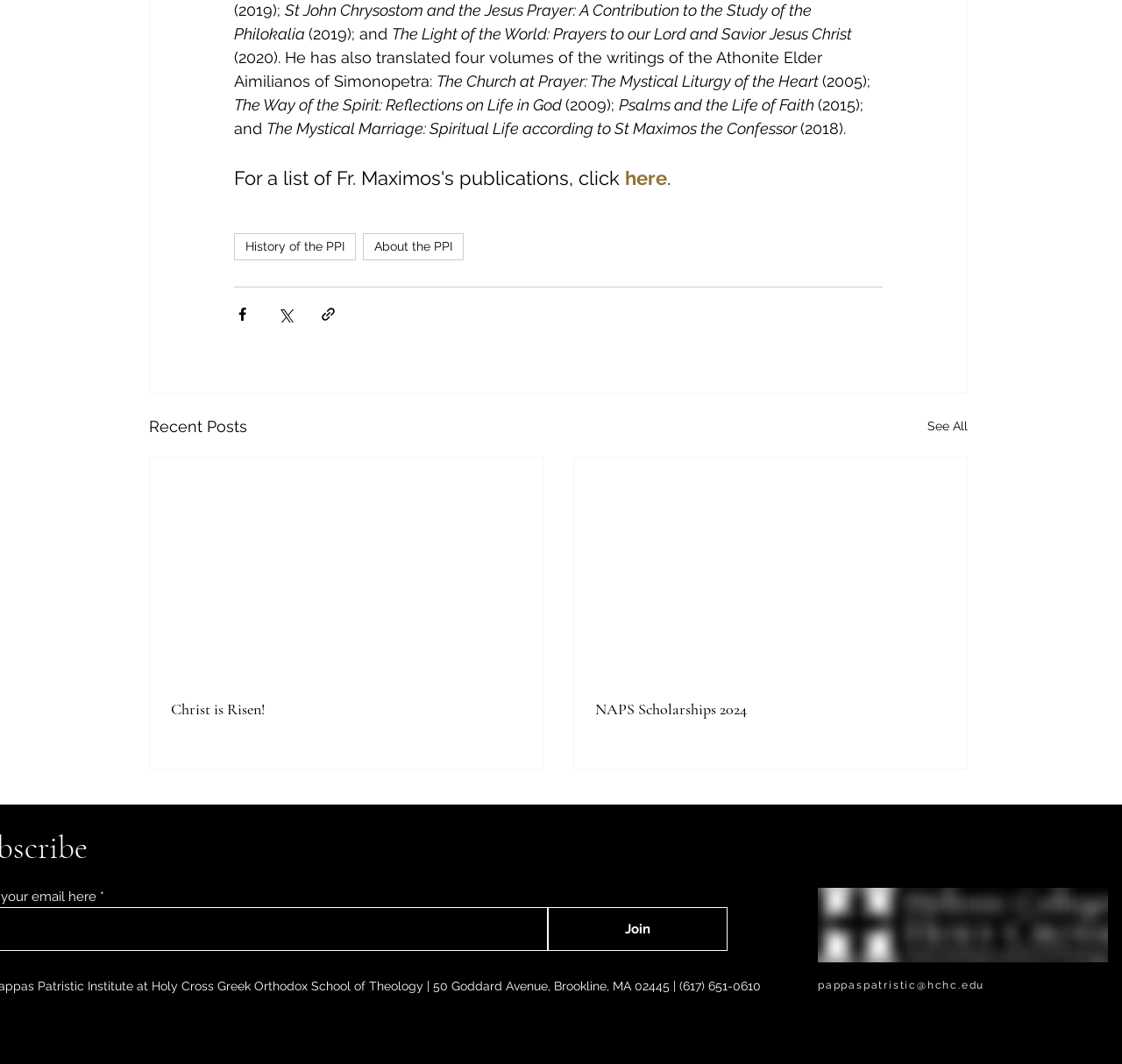Find the bounding box coordinates of the clickable region needed to perform the following instruction: "Follow on Facebook". The coordinates should be provided as four float numbers between 0 and 1, i.e., [left, top, right, bottom].

None